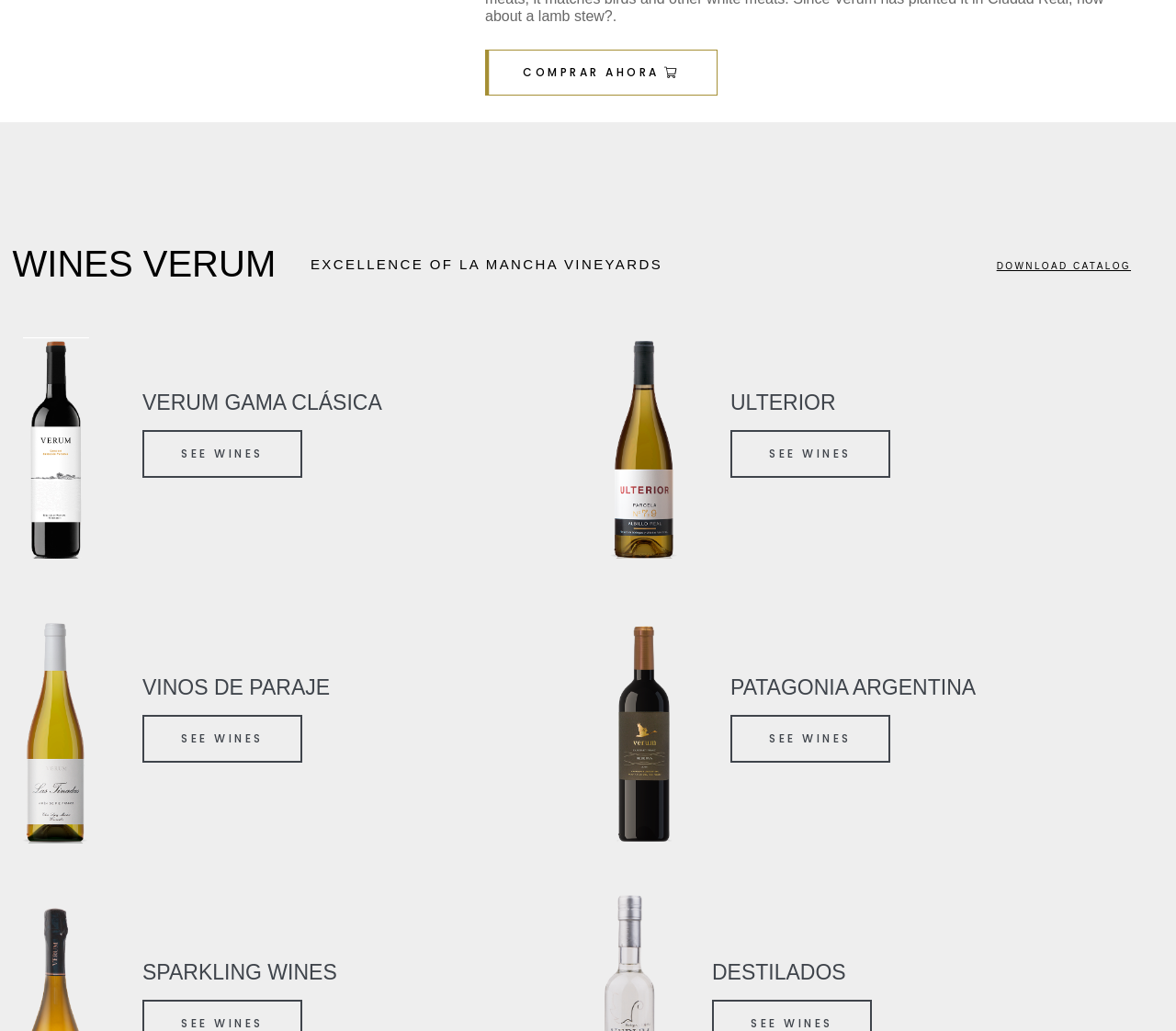What is the name of the region mentioned in the 'ULTERIOR' section?
From the image, provide a succinct answer in one word or a short phrase.

PATAGONIA ARGENTINA